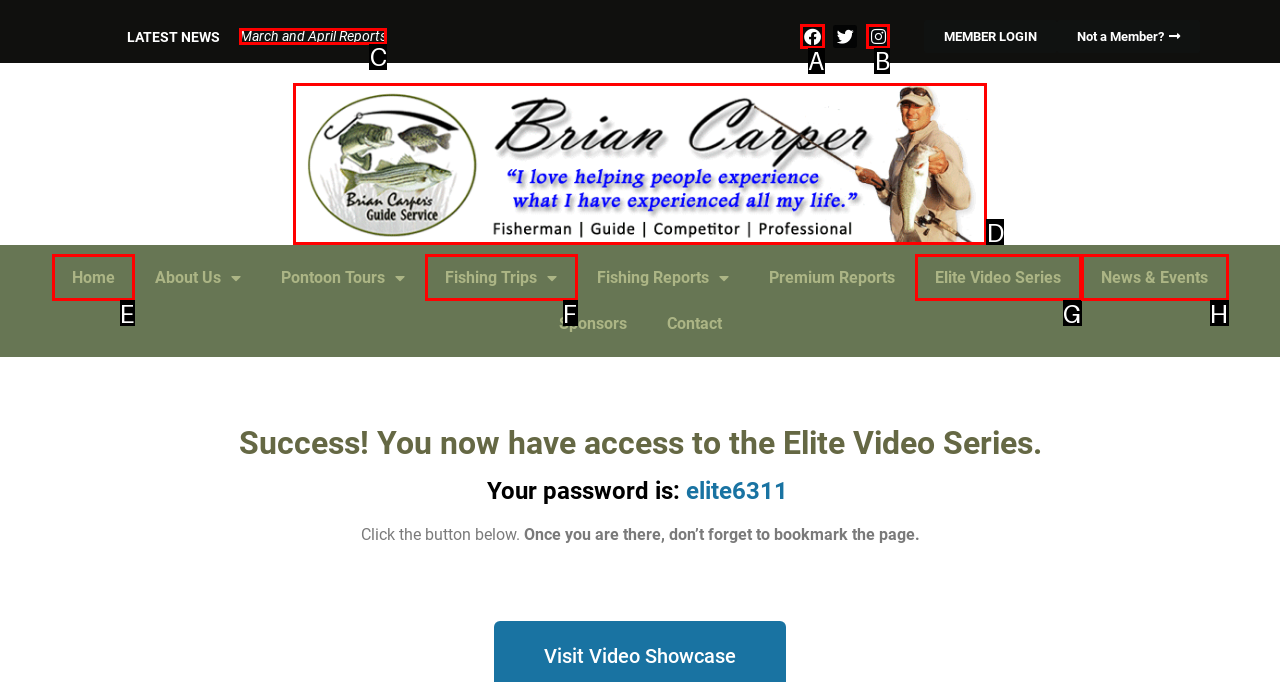Select the UI element that should be clicked to execute the following task: Go to Home page
Provide the letter of the correct choice from the given options.

E